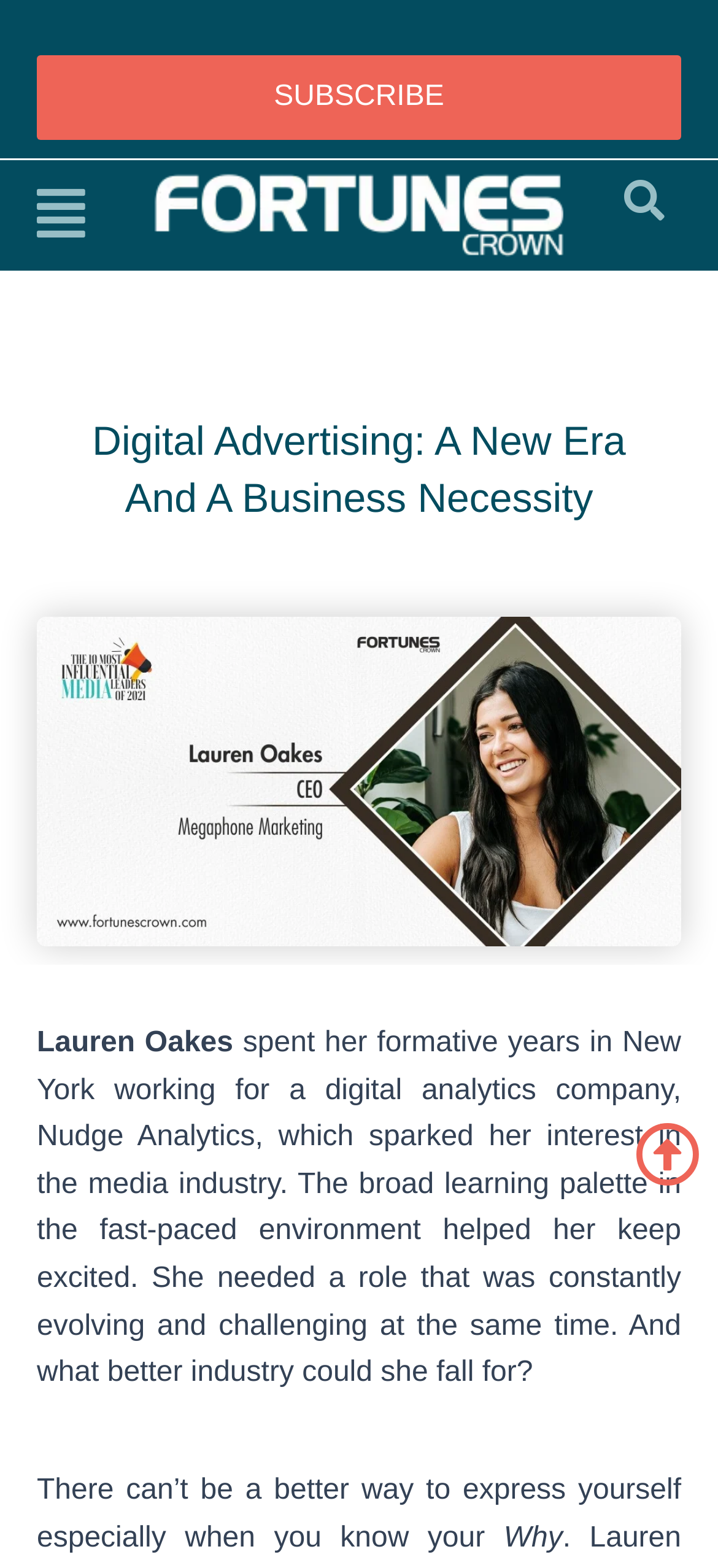Provide the bounding box coordinates of the HTML element this sentence describes: "Search". The bounding box coordinates consist of four float numbers between 0 and 1, i.e., [left, top, right, bottom].

[0.846, 0.104, 0.949, 0.151]